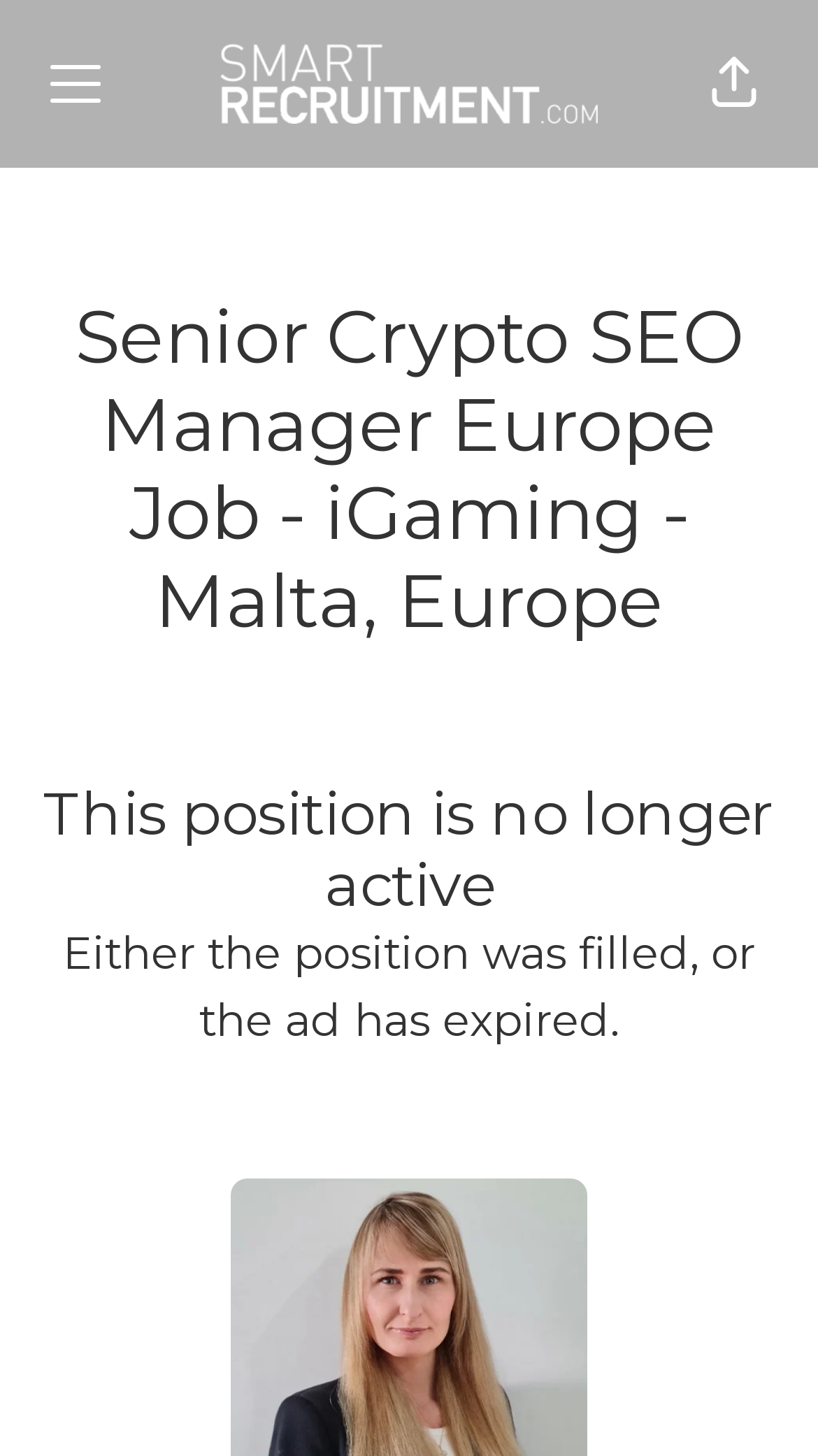Detail the features and information presented on the webpage.

The webpage is a job posting page for a Senior Crypto SEO Manager position in Europe, specifically in Malta. At the top of the page, there is a header section that spans the entire width of the page. Within this section, there are three elements: a "Career menu" button located on the left, a link to the "SmartRecruitment.com career site" in the middle, accompanied by a small image, and a "Share page" button on the right.

Below the header section, there are two headings. The first heading, which takes up most of the page width, displays the job title "Senior Crypto SEO Manager Europe Job - iGaming - Malta, Europe". The second heading, located below the first one, indicates that "This position is no longer active". 

Underneath the second heading, there is a paragraph of text that explains the reason for the job posting being inactive, stating that "Either the position was filled, or the ad has expired."